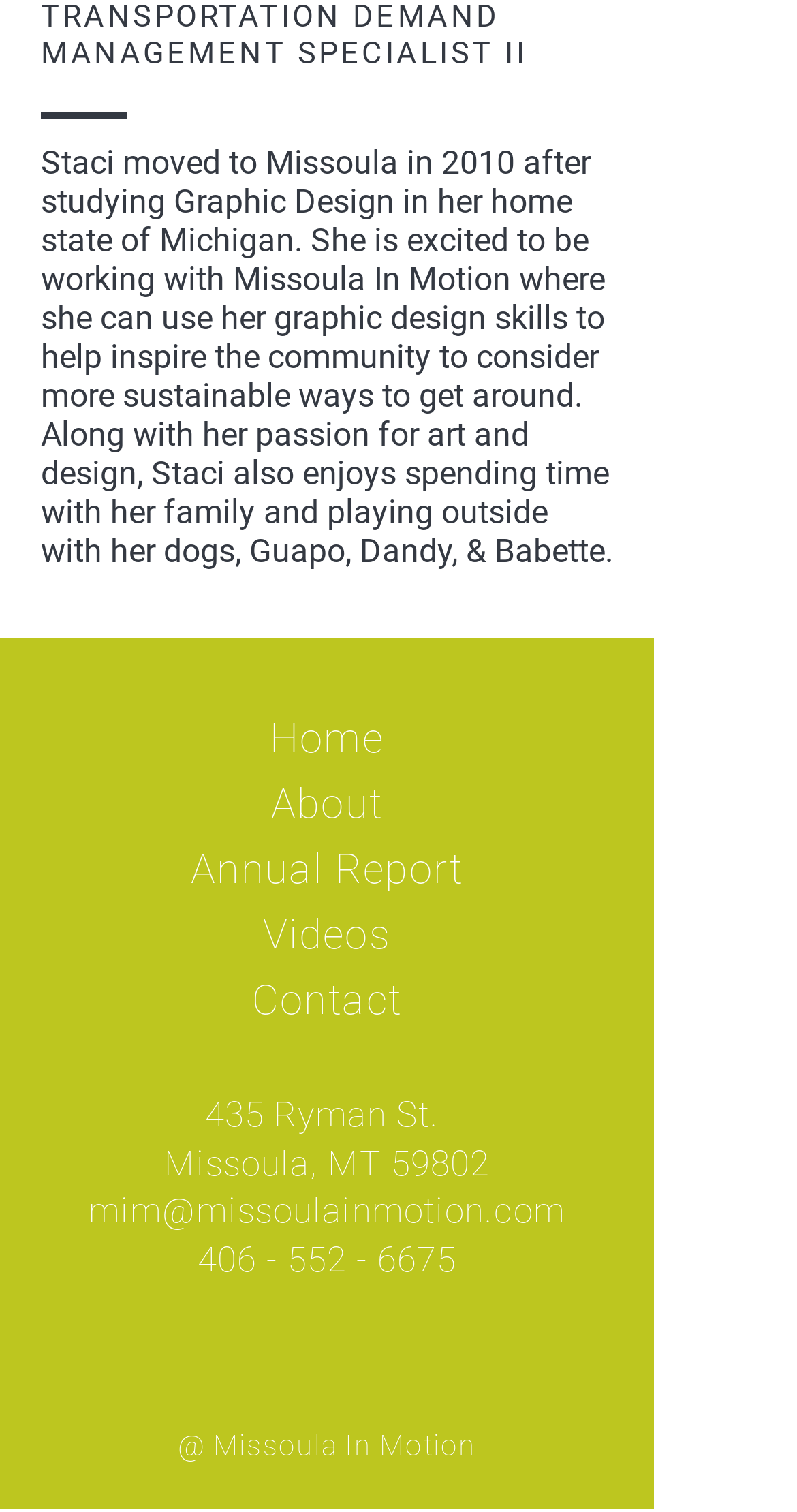What is the email address of Missoula In Motion?
Give a one-word or short-phrase answer derived from the screenshot.

mim@missoulainmotion.com